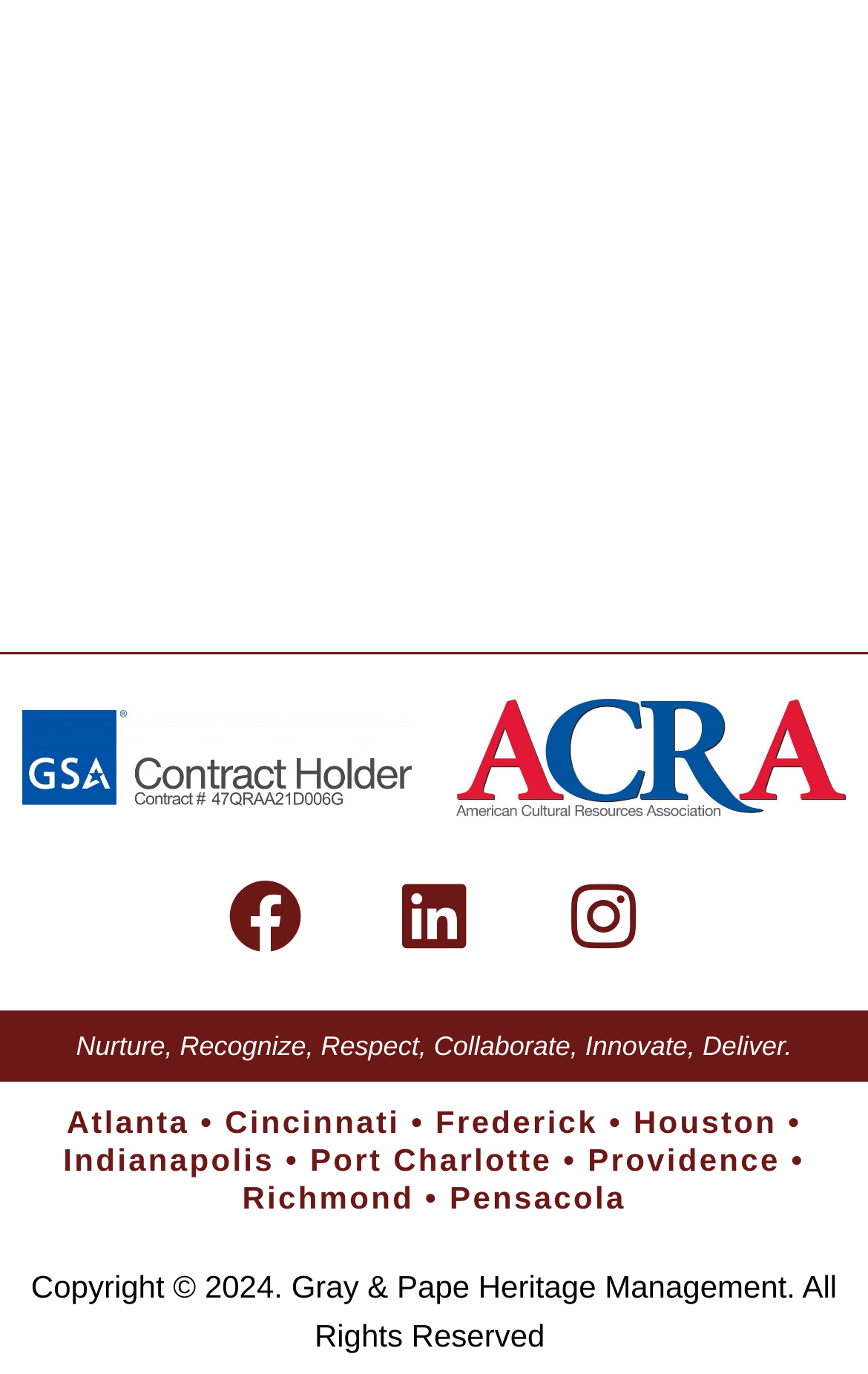Please locate the clickable area by providing the bounding box coordinates to follow this instruction: "Visit the Atlanta page".

[0.077, 0.804, 0.218, 0.83]